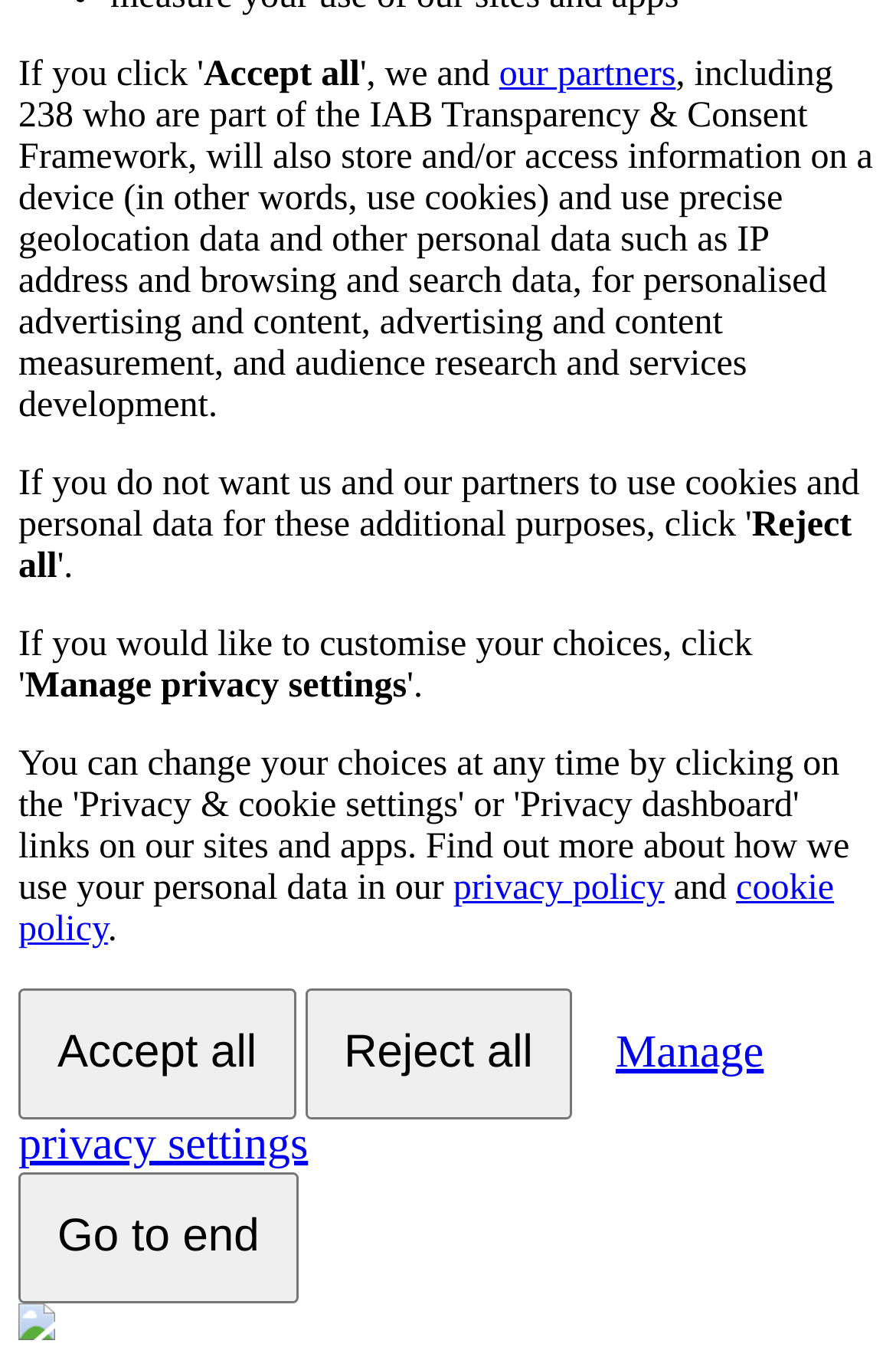Provide the bounding box coordinates of the HTML element described by the text: "Reject all". The coordinates should be in the format [left, top, right, bottom] with values between 0 and 1.

[0.34, 0.721, 0.638, 0.817]